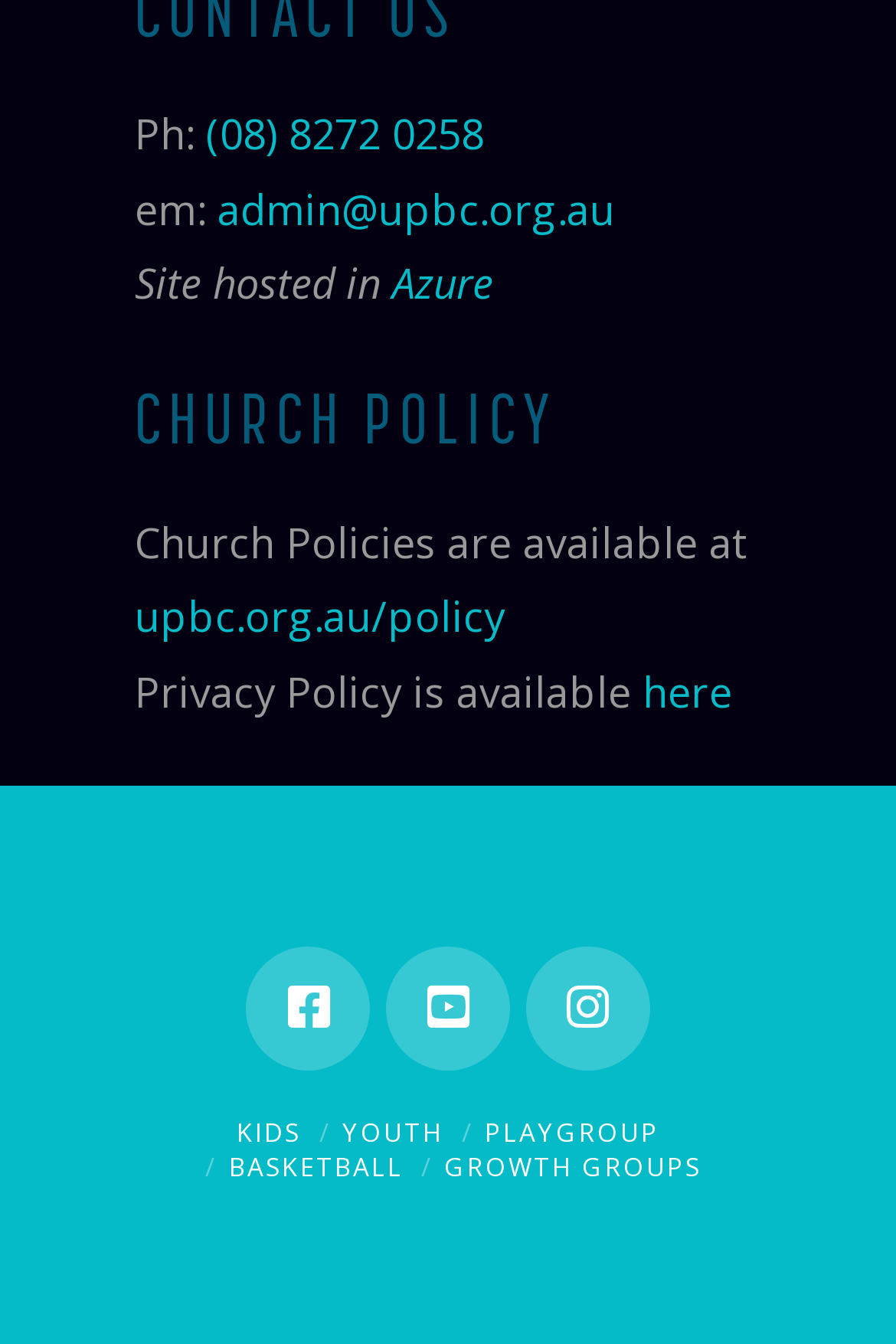Using the details from the image, please elaborate on the following question: Where is the site hosted?

I found the hosting information by looking at the link element with the text 'Azure' which is located next to the static text 'Site hosted in'.